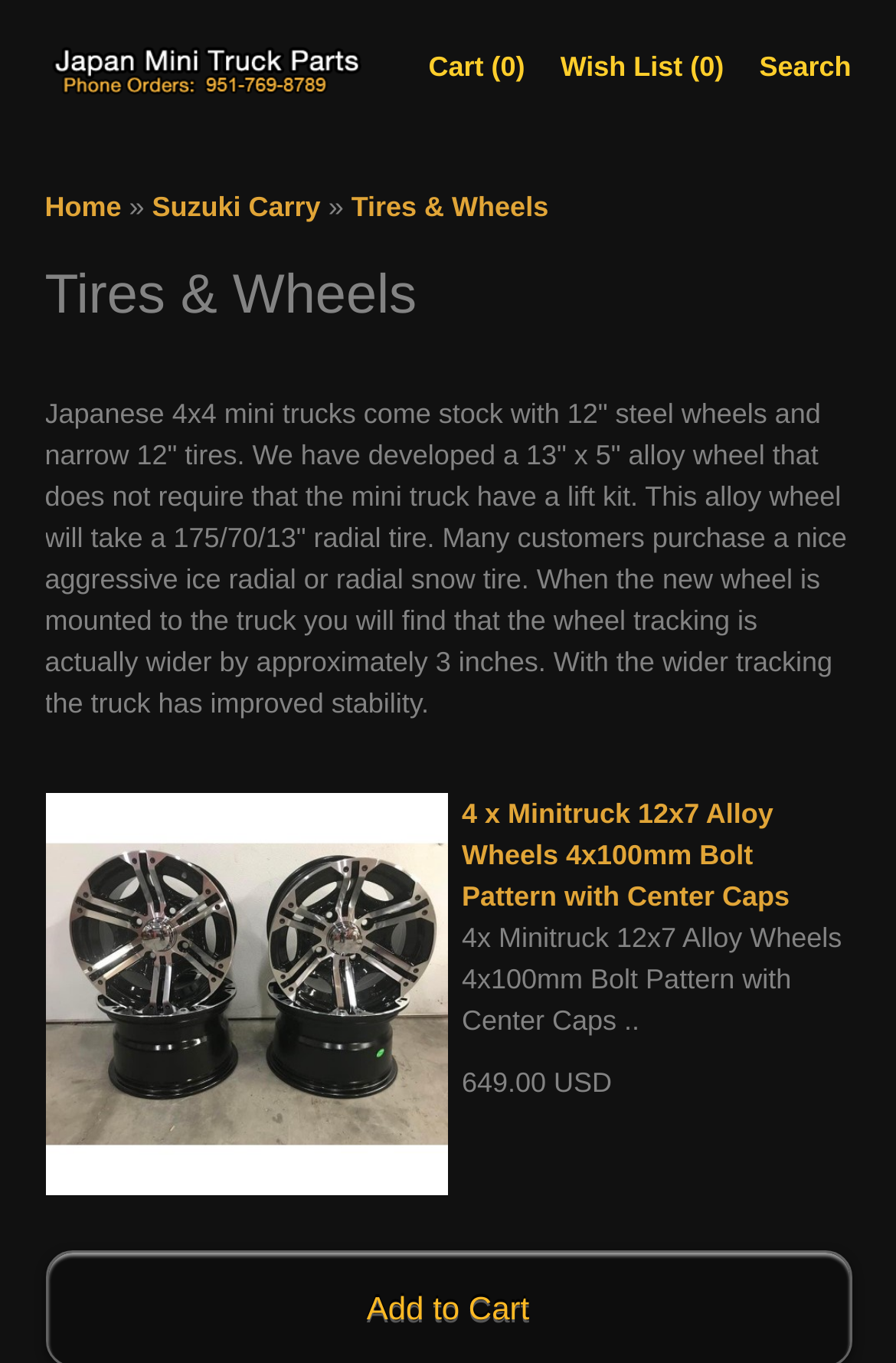Generate a thorough explanation of the webpage's elements.

The webpage is about mini truck tires and wheels, specifically showcasing a product related to Japanese 4x4 mini trucks. At the top left, there is a link to "Japan Mini Truck Parts" accompanied by an image with the same name. To the right of this link, there are three more links: "Cart (0)", "Wish List (0)", and "Search". Below these links, there is a navigation menu with links to "Home", "Suzuki Carry", and "Tires & Wheels".

The main content of the page is a heading that reads "Tires & Wheels", followed by a paragraph of text that explains the features and benefits of a 13" x 5" alloy wheel designed for mini trucks. This text is accompanied by an image of the product, which is a set of 4 x Minitruck 12x7 Alloy Wheels with Center Caps. Below the image, there is a price tag of "649.00 USD" and a link to the product with a detailed description.

Overall, the webpage has a simple and organized layout, with a clear focus on showcasing a specific product related to mini truck tires and wheels.